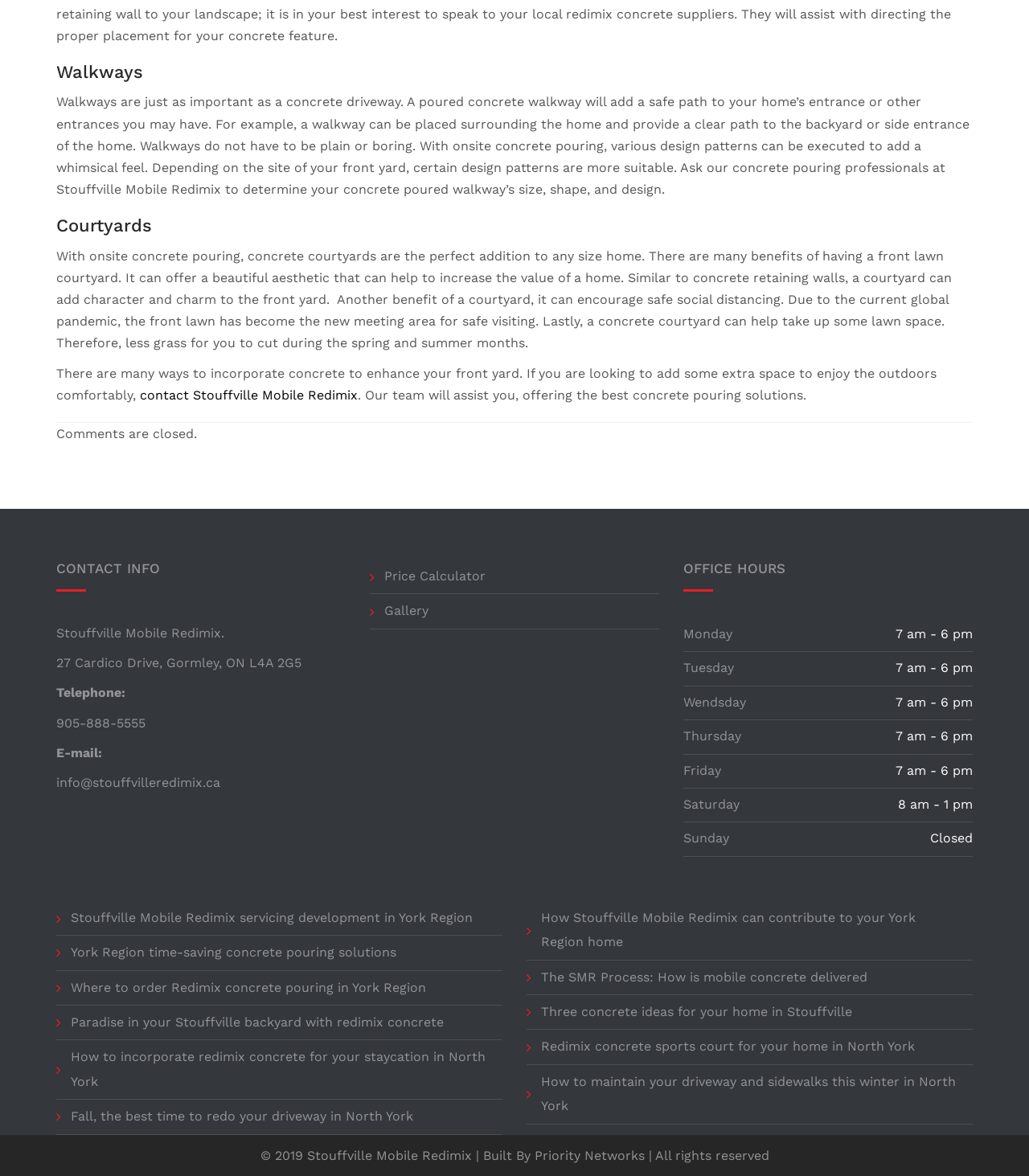Can you determine the bounding box coordinates of the area that needs to be clicked to fulfill the following instruction: "Click the 'Stouffville Mobile Redimix servicing development in York Region' link"?

[0.055, 0.77, 0.473, 0.792]